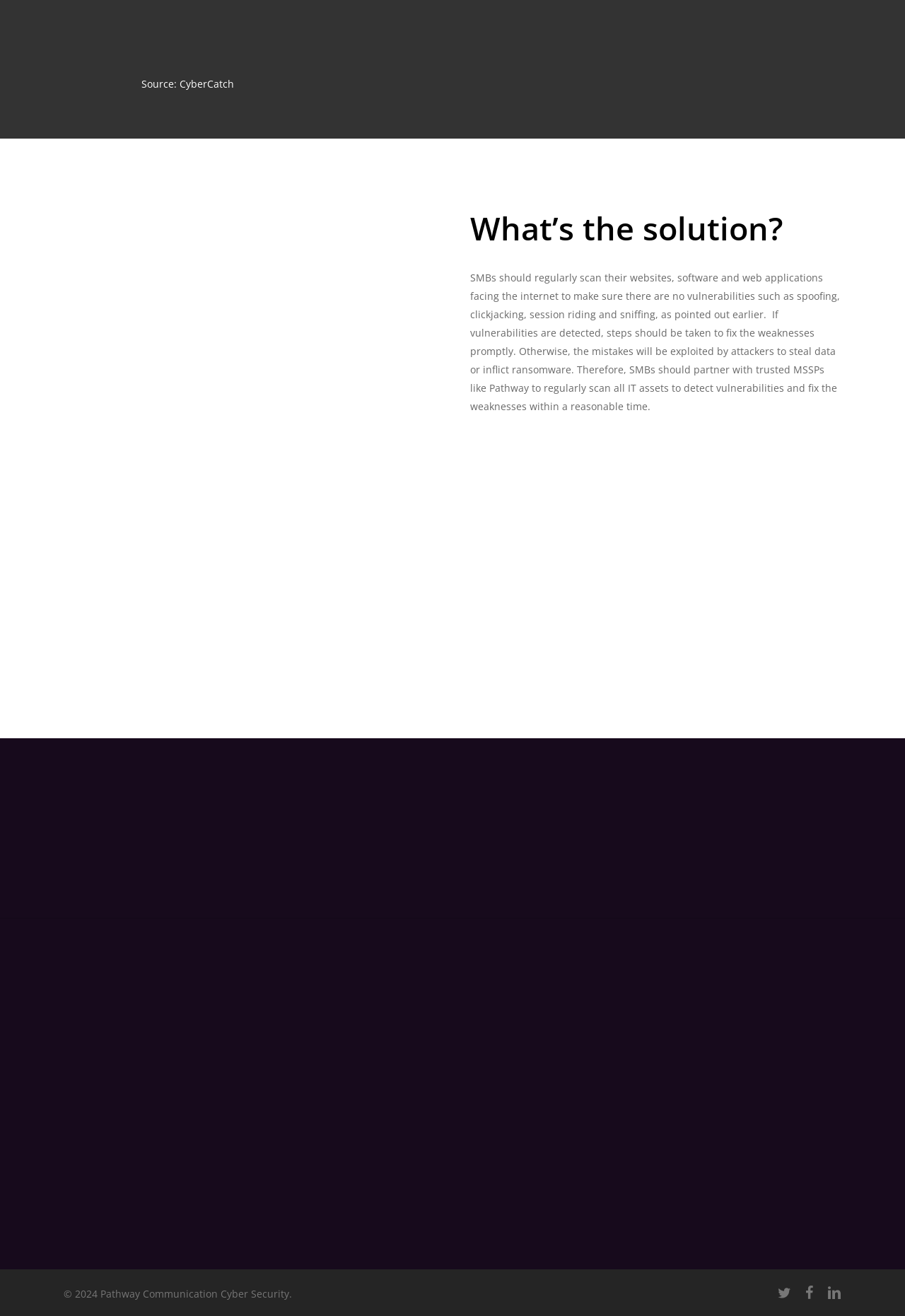What is the purpose of the 'Talk to our experts' link?
Refer to the image and provide a one-word or short phrase answer.

To consult with experts